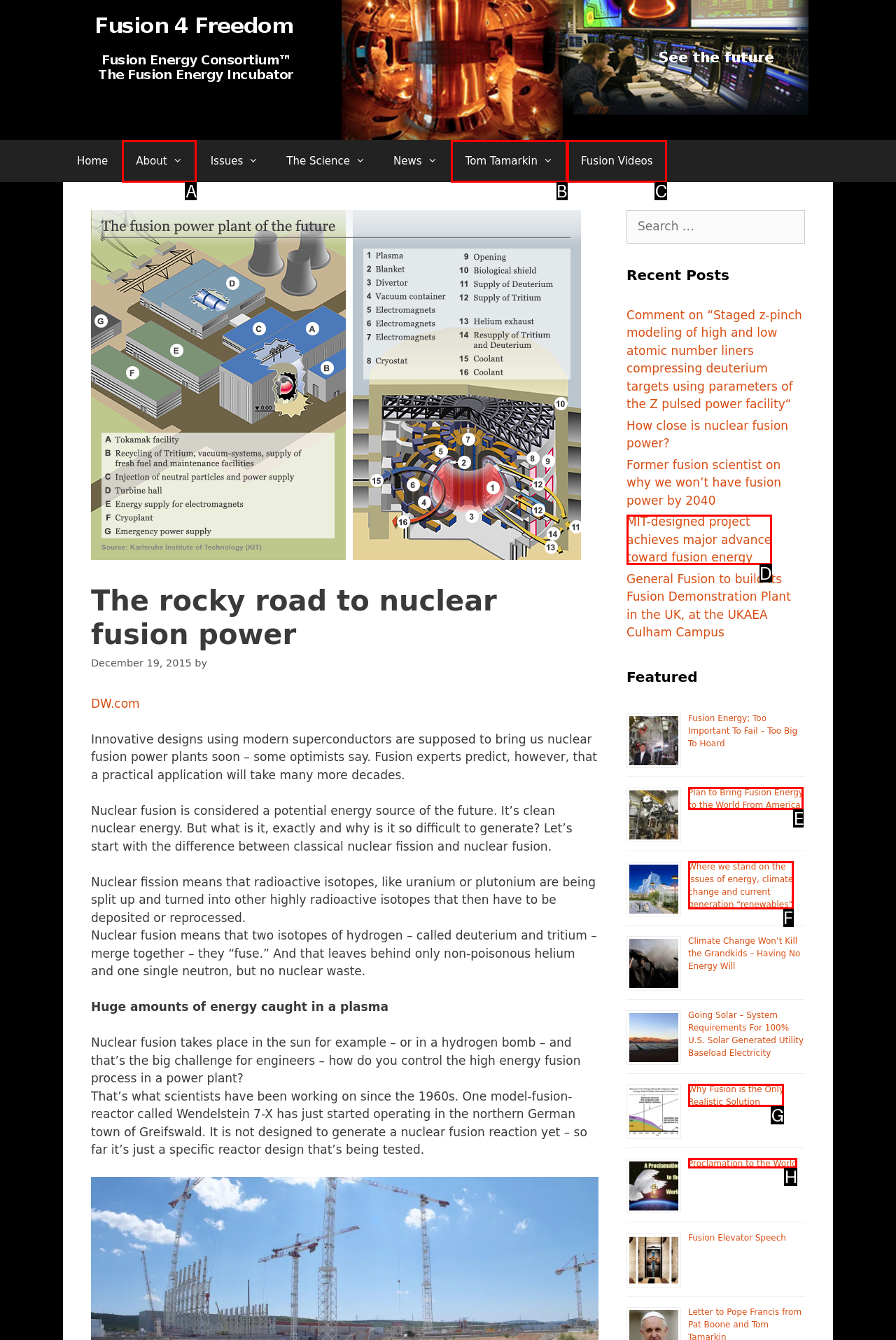Select the correct option based on the description: Proclamation to the World
Answer directly with the option’s letter.

H